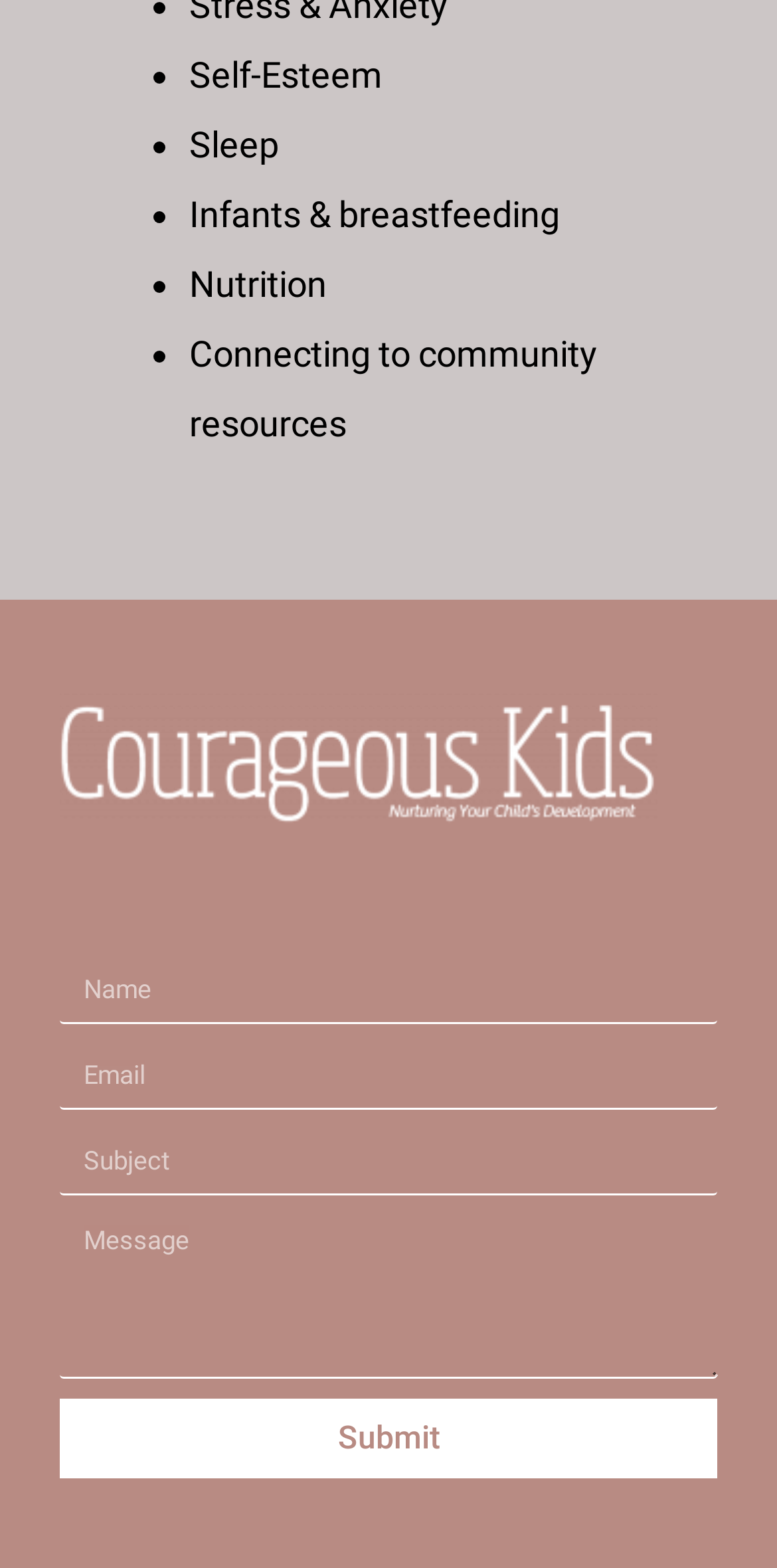Answer in one word or a short phrase: 
What is the last item in the list?

Connecting to community resources